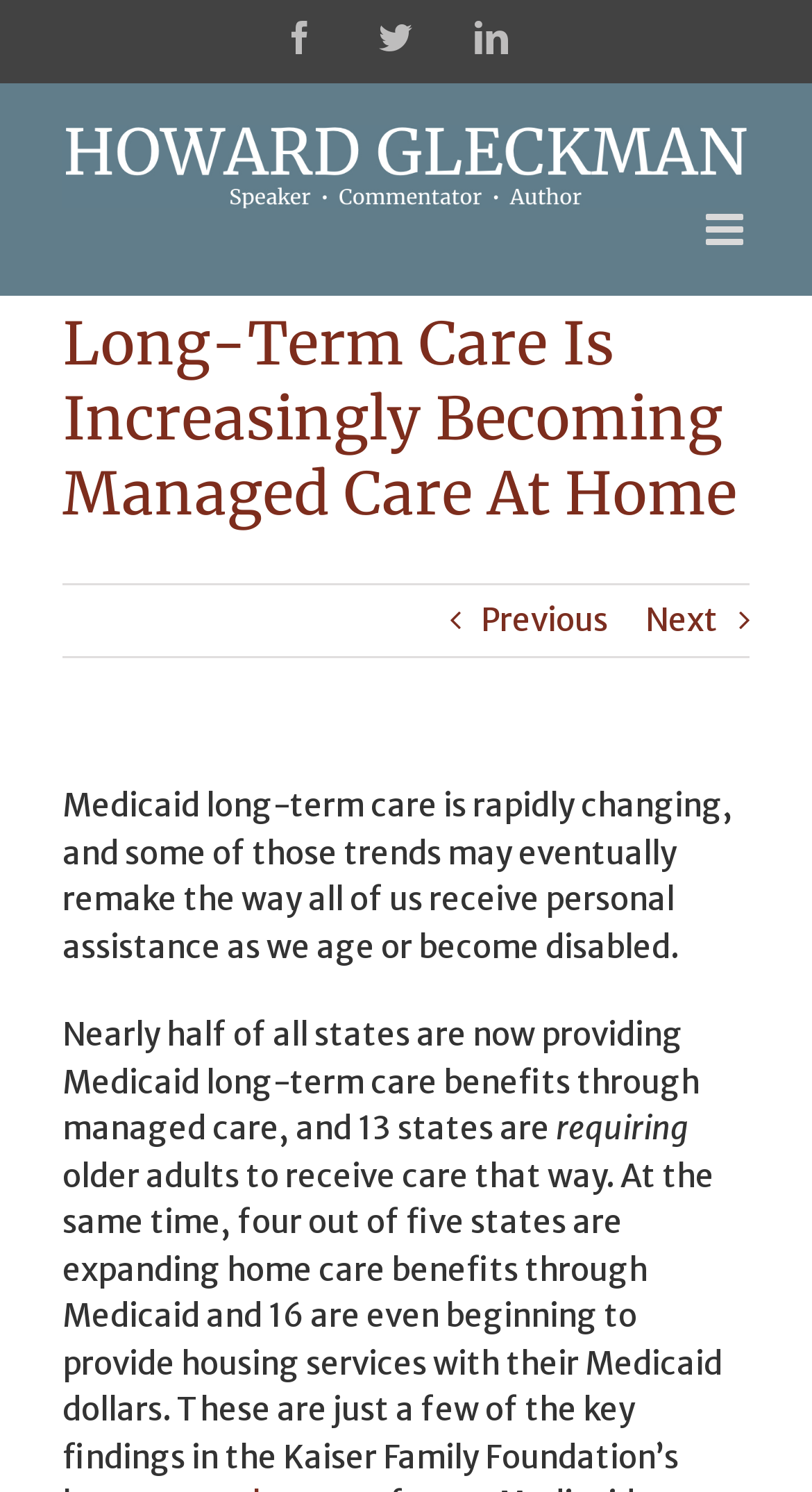Identify and provide the bounding box for the element described by: "Continue".

None